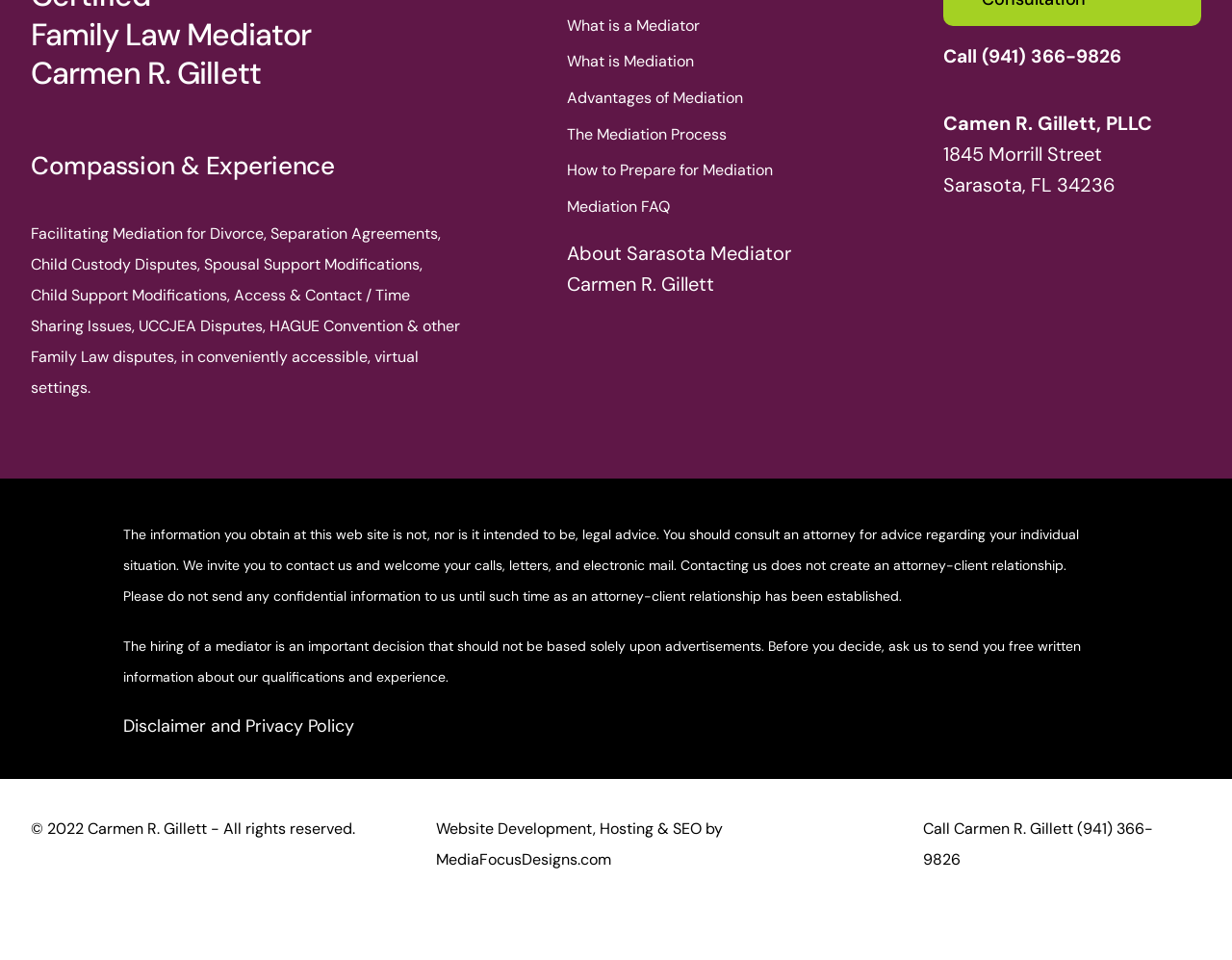Predict the bounding box of the UI element that fits this description: "What is Mediation".

[0.46, 0.051, 0.728, 0.077]